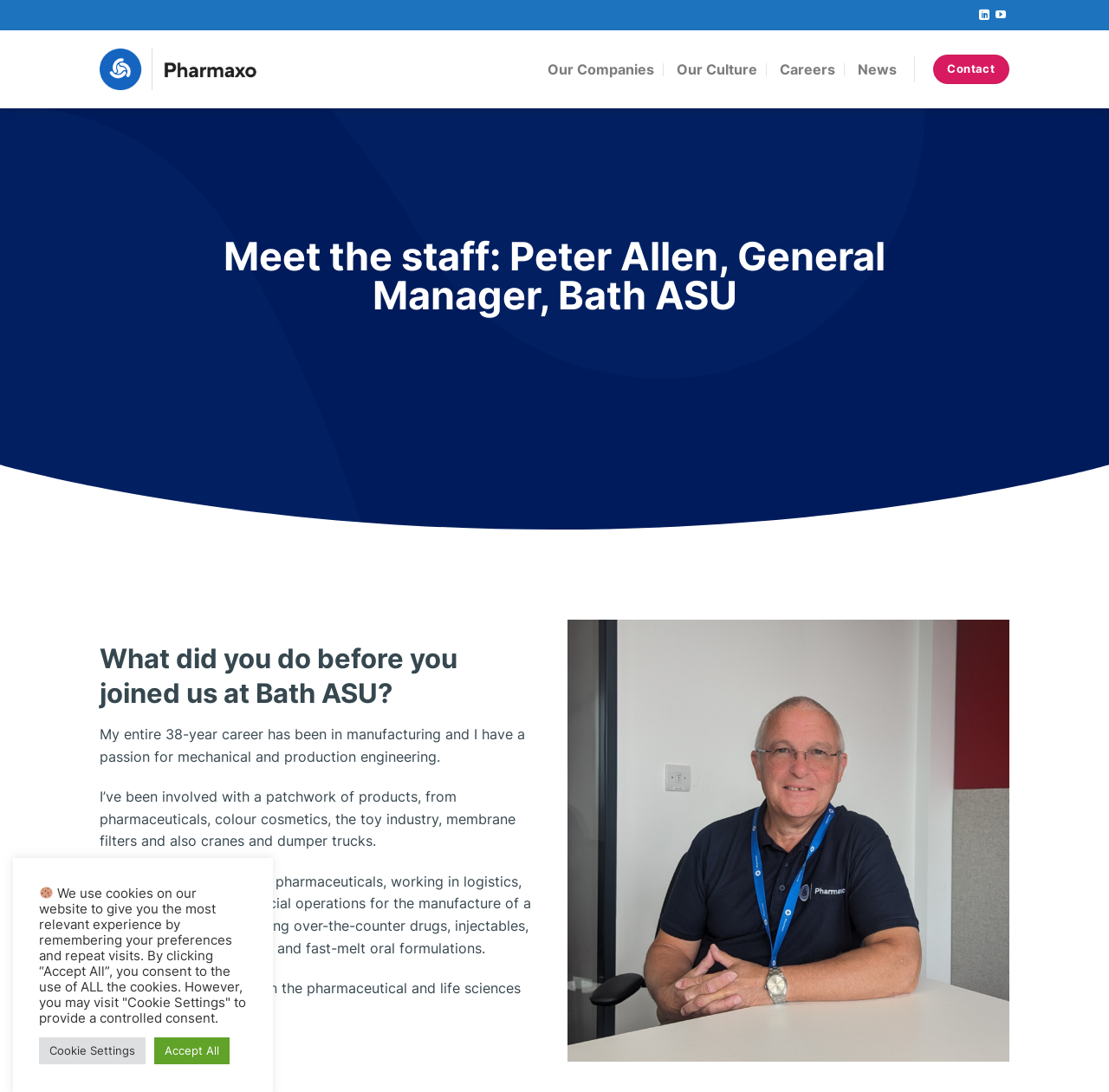Kindly determine the bounding box coordinates for the area that needs to be clicked to execute this instruction: "Read about Peter Allen's experience".

[0.09, 0.664, 0.473, 0.701]